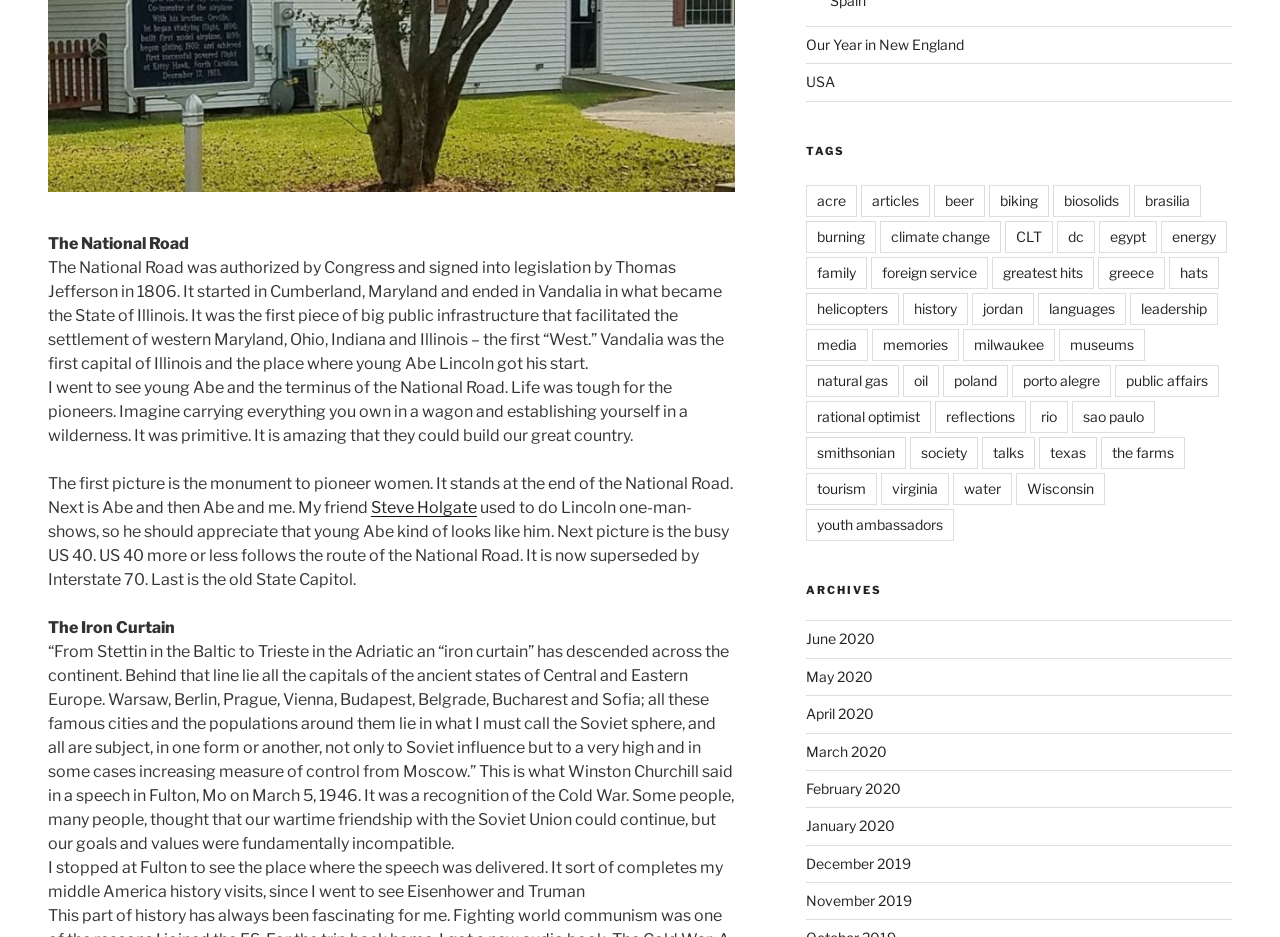Locate the bounding box coordinates of the clickable region necessary to complete the following instruction: "Explore the USA page". Provide the coordinates in the format of four float numbers between 0 and 1, i.e., [left, top, right, bottom].

[0.63, 0.078, 0.652, 0.096]